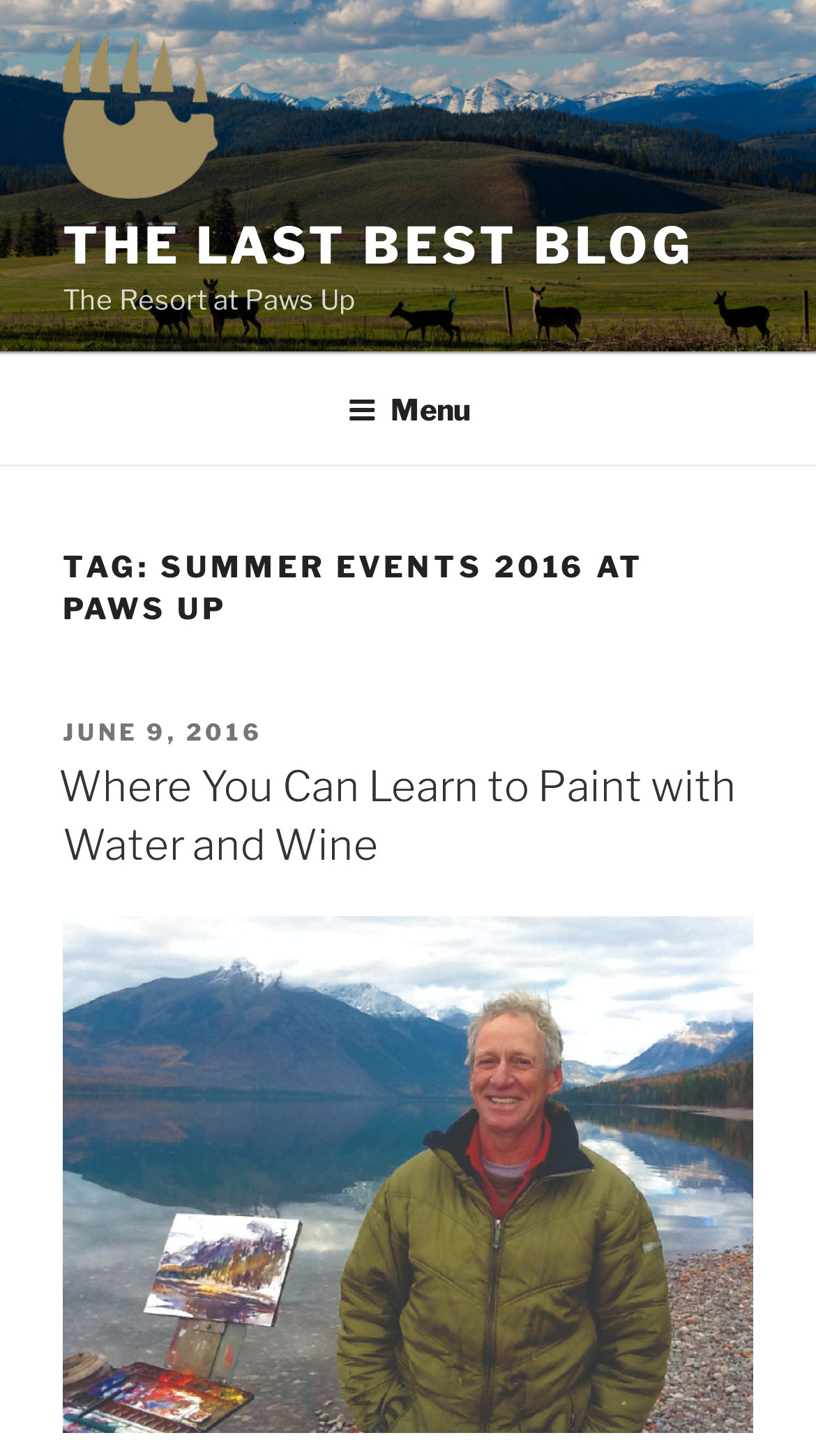Please provide a comprehensive response to the question based on the details in the image: What is the title of the article?

I found the answer by looking at the heading element with the content 'Where You Can Learn to Paint with Water and Wine' located below the date of the blog post, which indicates the title of the article.